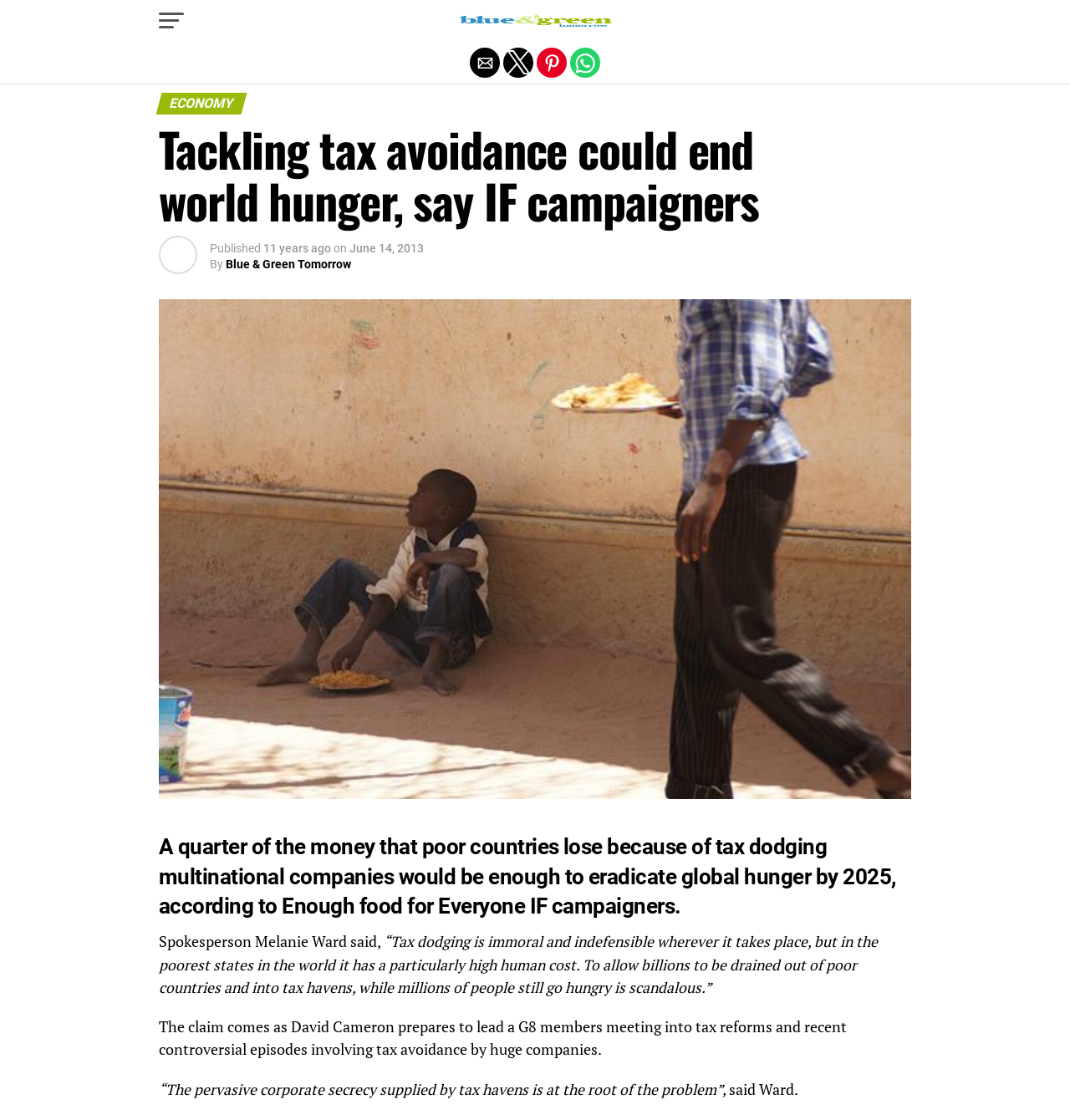Find the bounding box coordinates for the HTML element described in this sentence: "aria-label="Share by email"". Provide the coordinates as four float numbers between 0 and 1, in the format [left, top, right, bottom].

[0.439, 0.043, 0.467, 0.069]